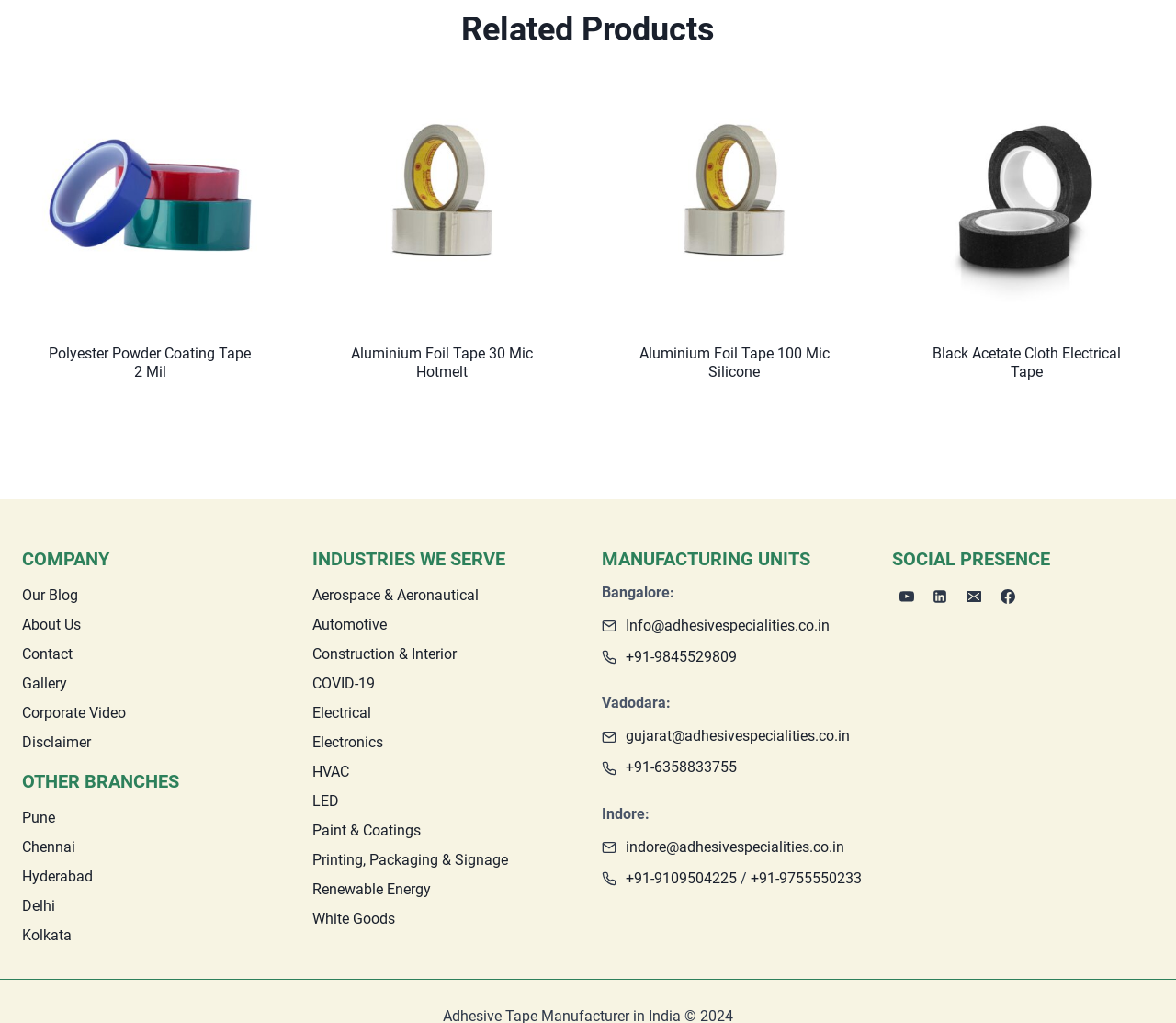Provide the bounding box coordinates of the HTML element described by the text: "Hyderabad".

[0.019, 0.843, 0.242, 0.872]